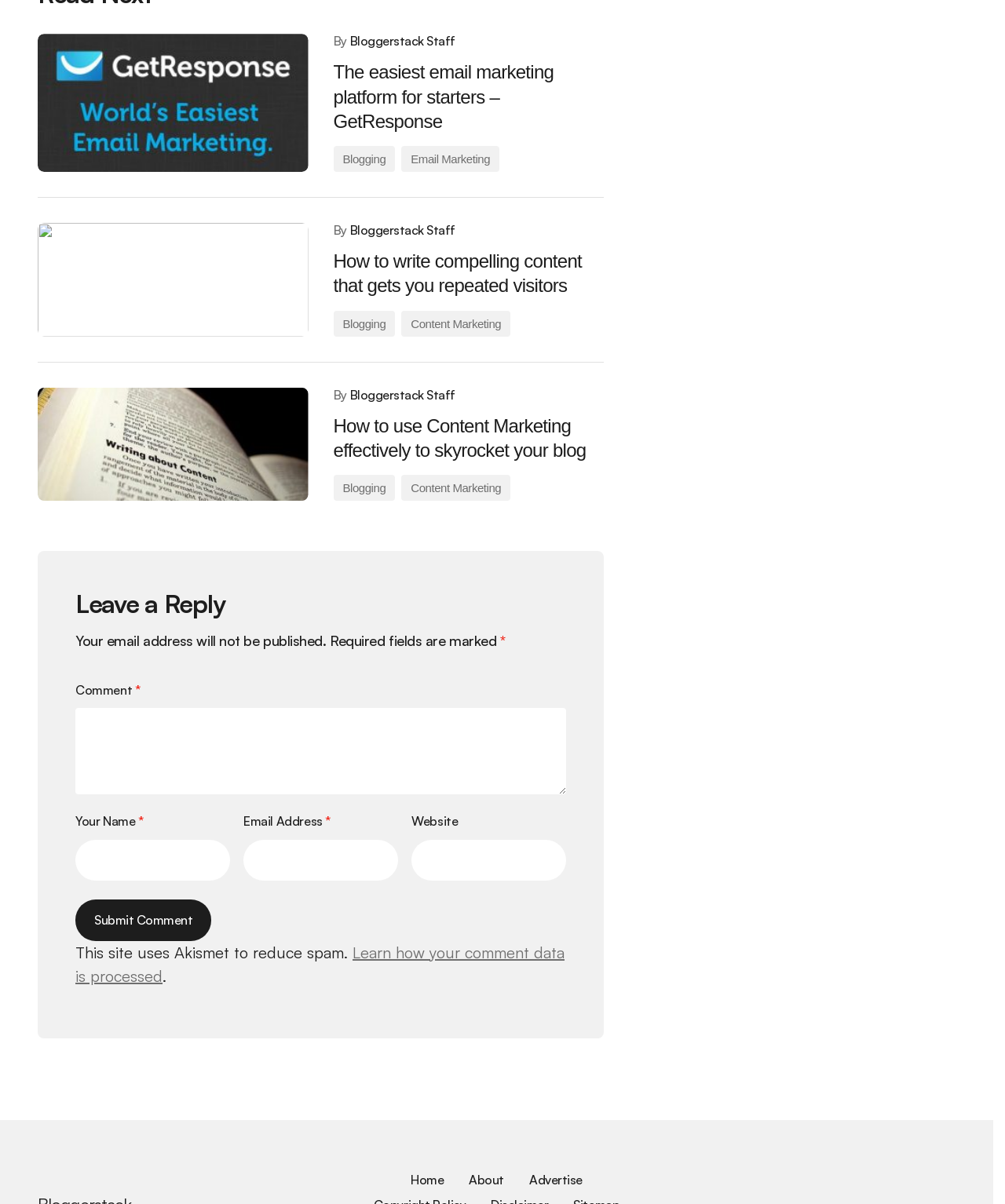What is the topic of the first article?
Based on the screenshot, provide your answer in one word or phrase.

Email marketing